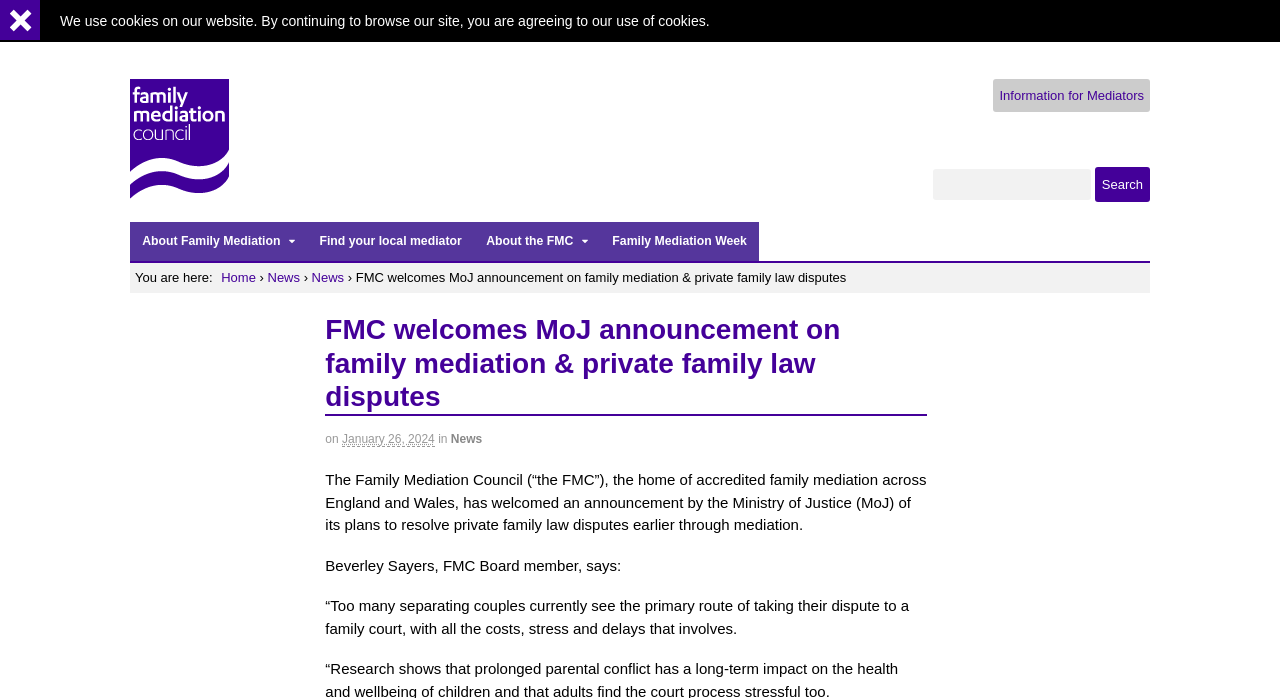What is the purpose of the search bar?
Using the image, answer in one word or phrase.

To search the site